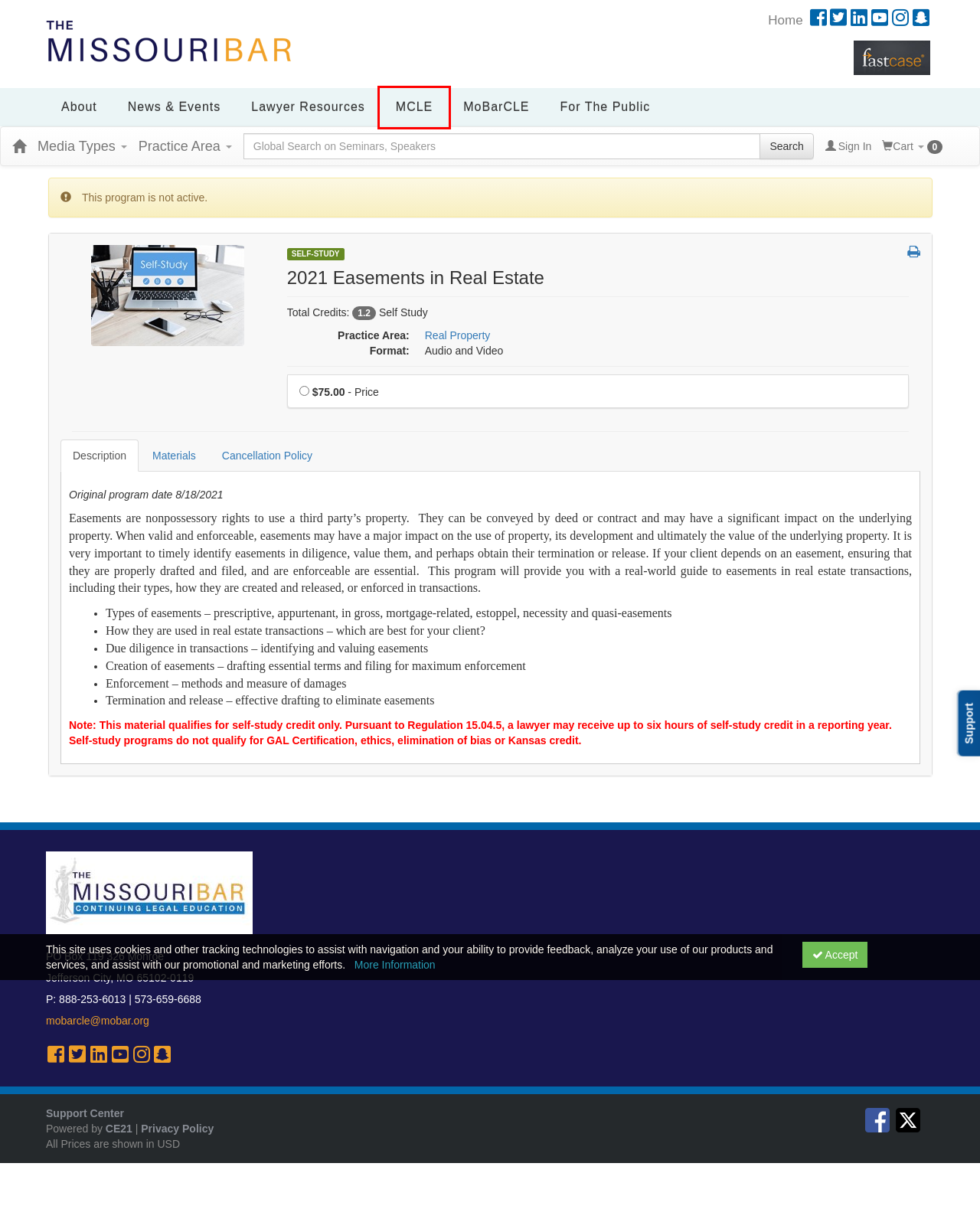Given a webpage screenshot with a red bounding box around a UI element, choose the webpage description that best matches the new webpage after clicking the element within the bounding box. Here are the candidates:
A. Member Portal
B. About Our Bar
C. MCLE Home
D. Sign In
E. CE21 Home - Unified LMS & AMS System
F. Publications Home
G. Home
H. MoBarCLE Catalog

C